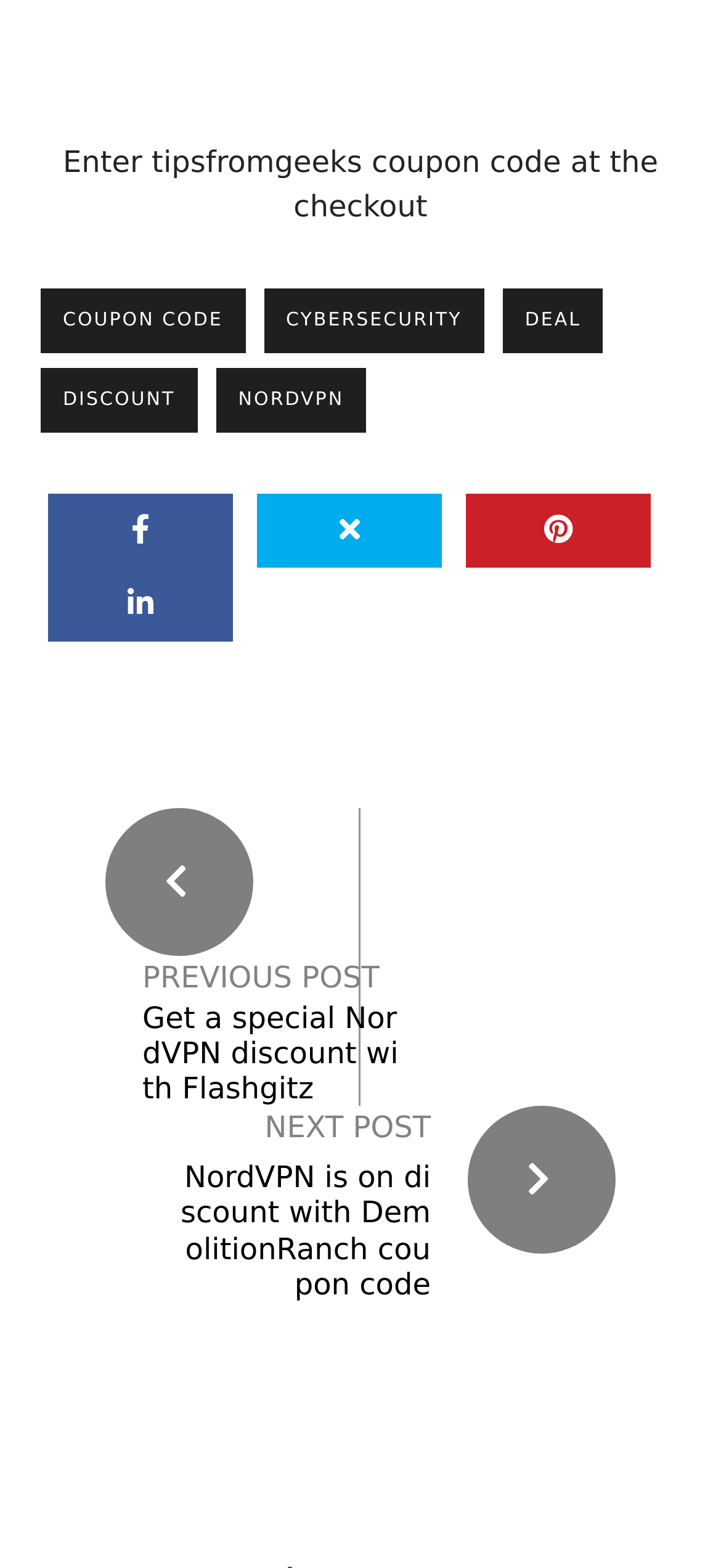What is the position of the 'NEXT POST' link?
Craft a detailed and extensive response to the question.

The 'NEXT POST' link is positioned at the bottom right of the webpage, with a bounding box coordinate of [0.367, 0.708, 0.597, 0.73].